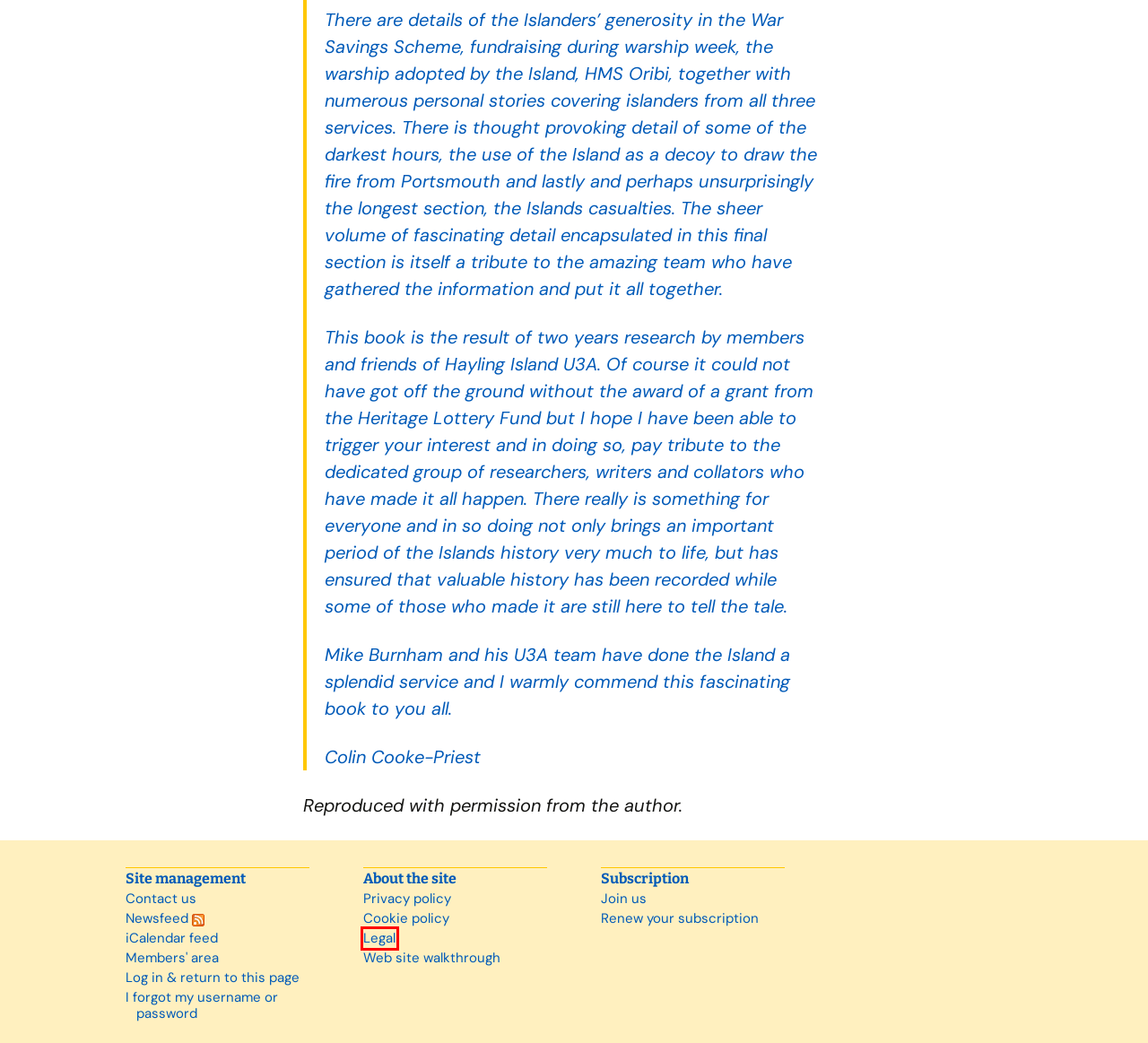Observe the provided screenshot of a webpage with a red bounding box around a specific UI element. Choose the webpage description that best fits the new webpage after you click on the highlighted element. These are your options:
A. RSS newsfeed | Hayling Island u3a
B. Legal | Hayling Island u3a
C. Include U3A events in your electronic calendar | Hayling Island u3a
D. Renew your subscription | Hayling Island u3a
E. Privacy policy | Hayling Island u3a
F. Walkthrough | Hayling Island u3a
G. I forgot my username or password | Hayling Island u3a
H. Cookie policy | Hayling Island u3a

B